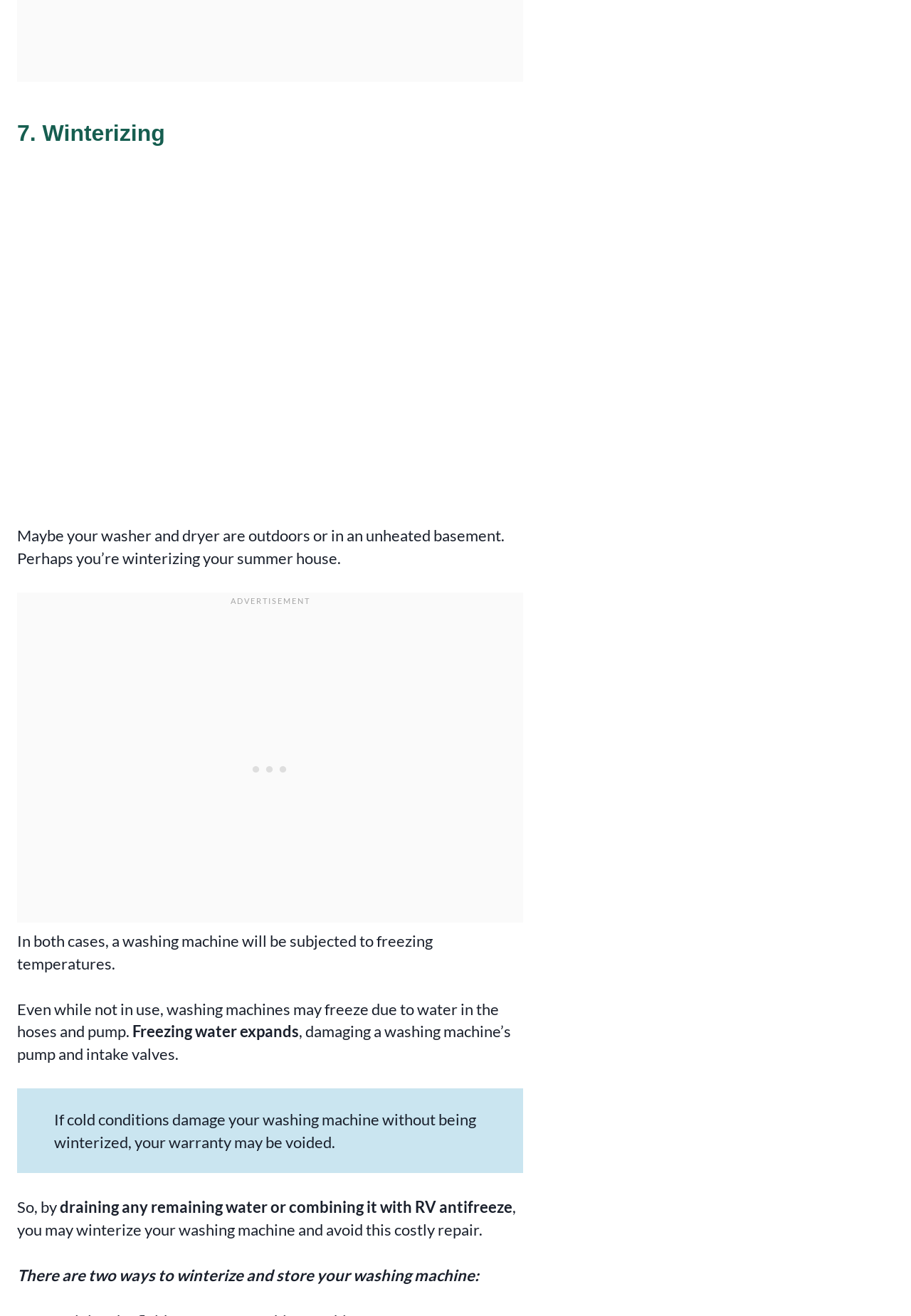What can happen to a washing machine if it is not winterized?
Based on the image, answer the question with a single word or brief phrase.

Freezing water expands